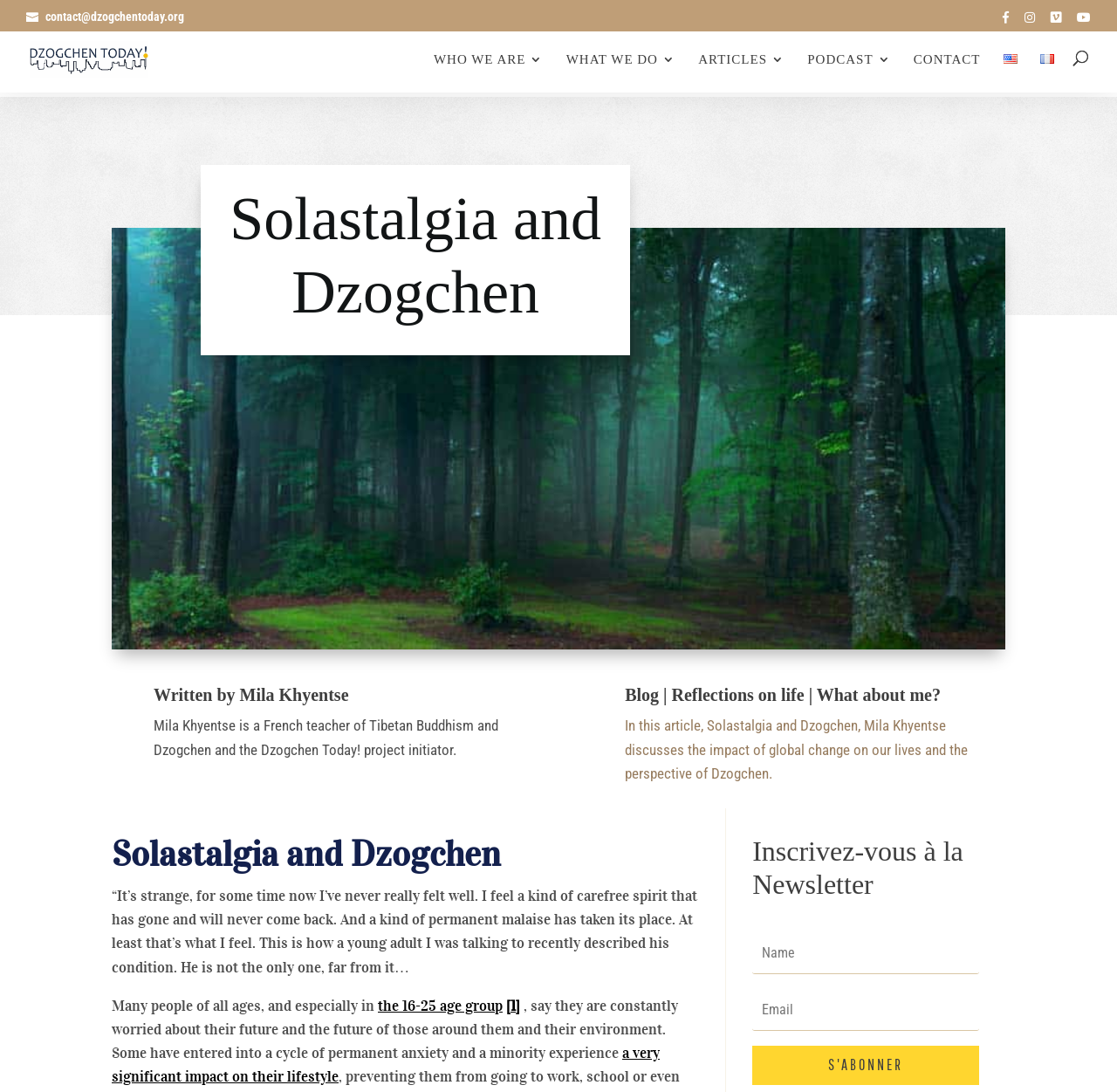Pinpoint the bounding box coordinates of the area that should be clicked to complete the following instruction: "Search for something". The coordinates must be given as four float numbers between 0 and 1, i.e., [left, top, right, bottom].

[0.053, 0.024, 0.953, 0.025]